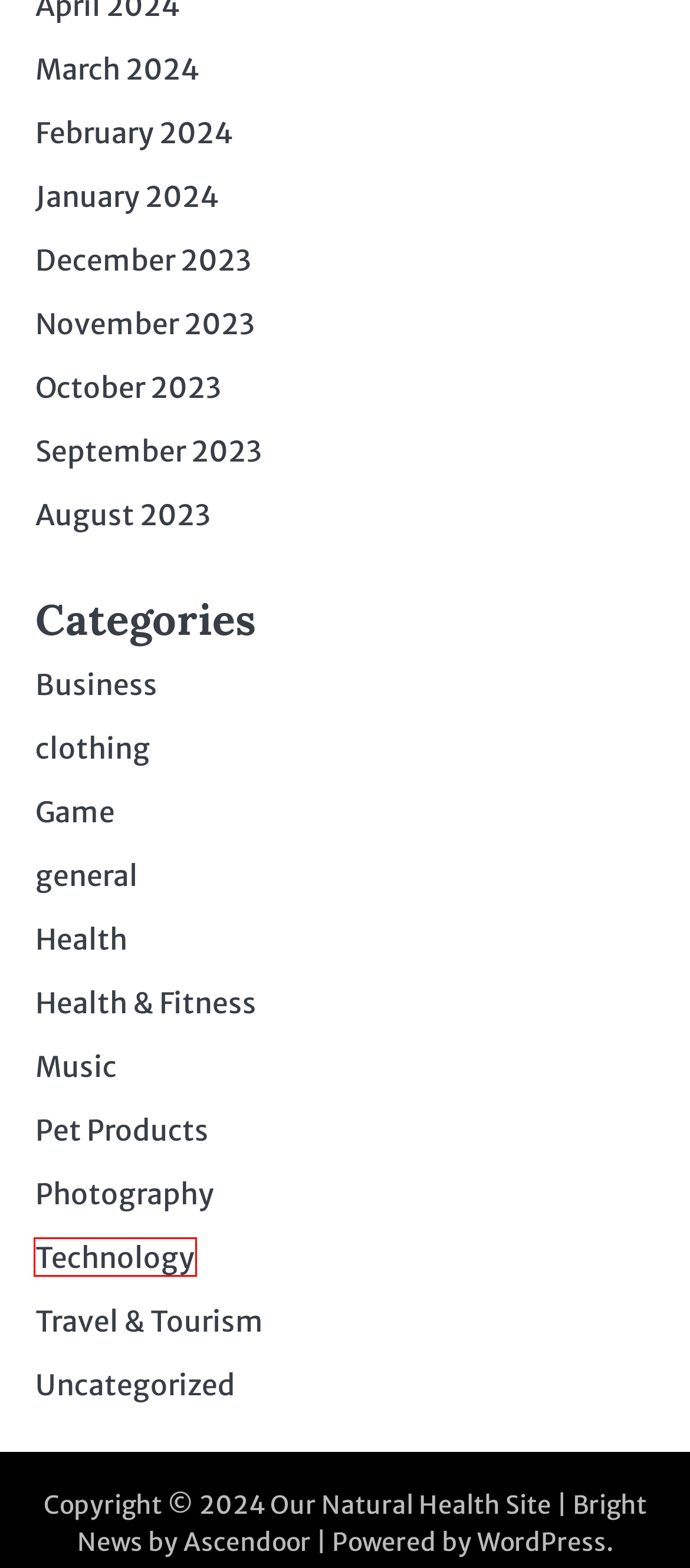Review the screenshot of a webpage containing a red bounding box around an element. Select the description that best matches the new webpage after clicking the highlighted element. The options are:
A. Technology – Our Natural Health Site
B. Pet Products – Our Natural Health Site
C. November 2023 – Our Natural Health Site
D. Photography – Our Natural Health Site
E. Health & Fitness – Our Natural Health Site
F. Blog Tool, Publishing Platform, and CMS – WordPress.org
G. Ascendoor » Themes, Plugins, Support, Customizations
H. Game – Our Natural Health Site

A